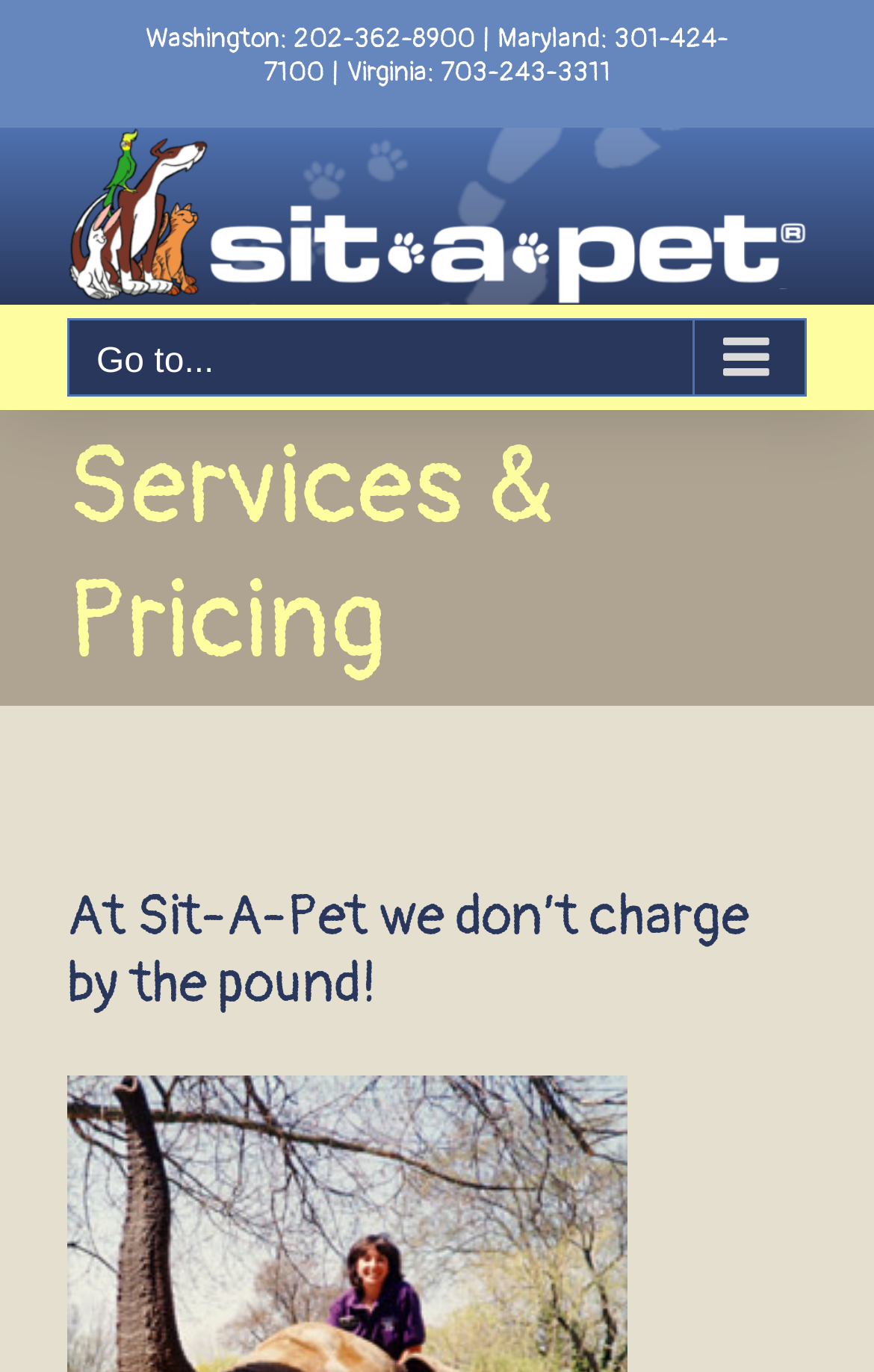What is the logo of the website?
Based on the screenshot, provide your answer in one word or phrase.

Sit-A-Pet Logo